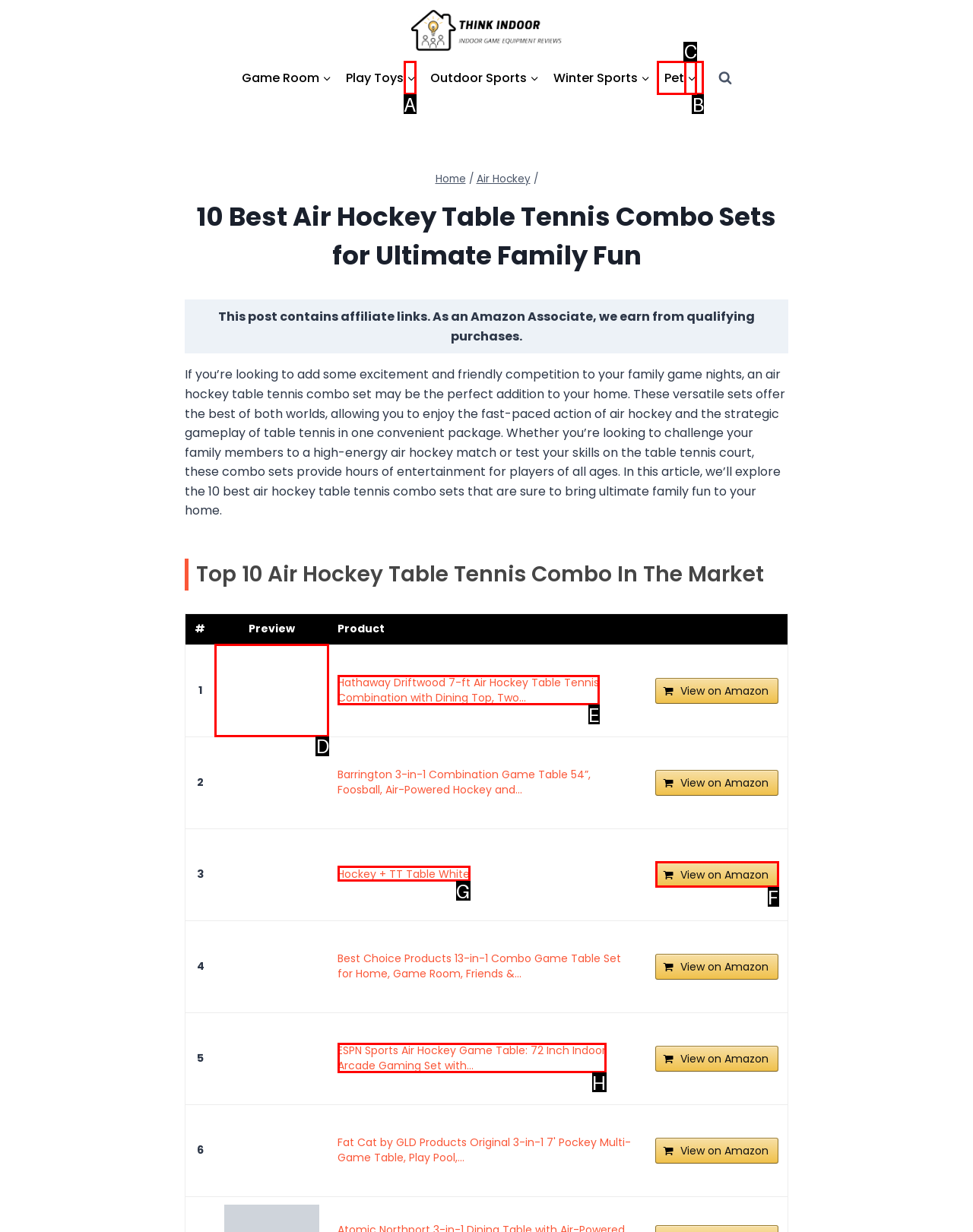Please indicate which HTML element should be clicked to fulfill the following task: View the 'Hathaway Driftwood 7-ft Air Hockey Table Tennis Combination with Dining Top, Two...' product. Provide the letter of the selected option.

D